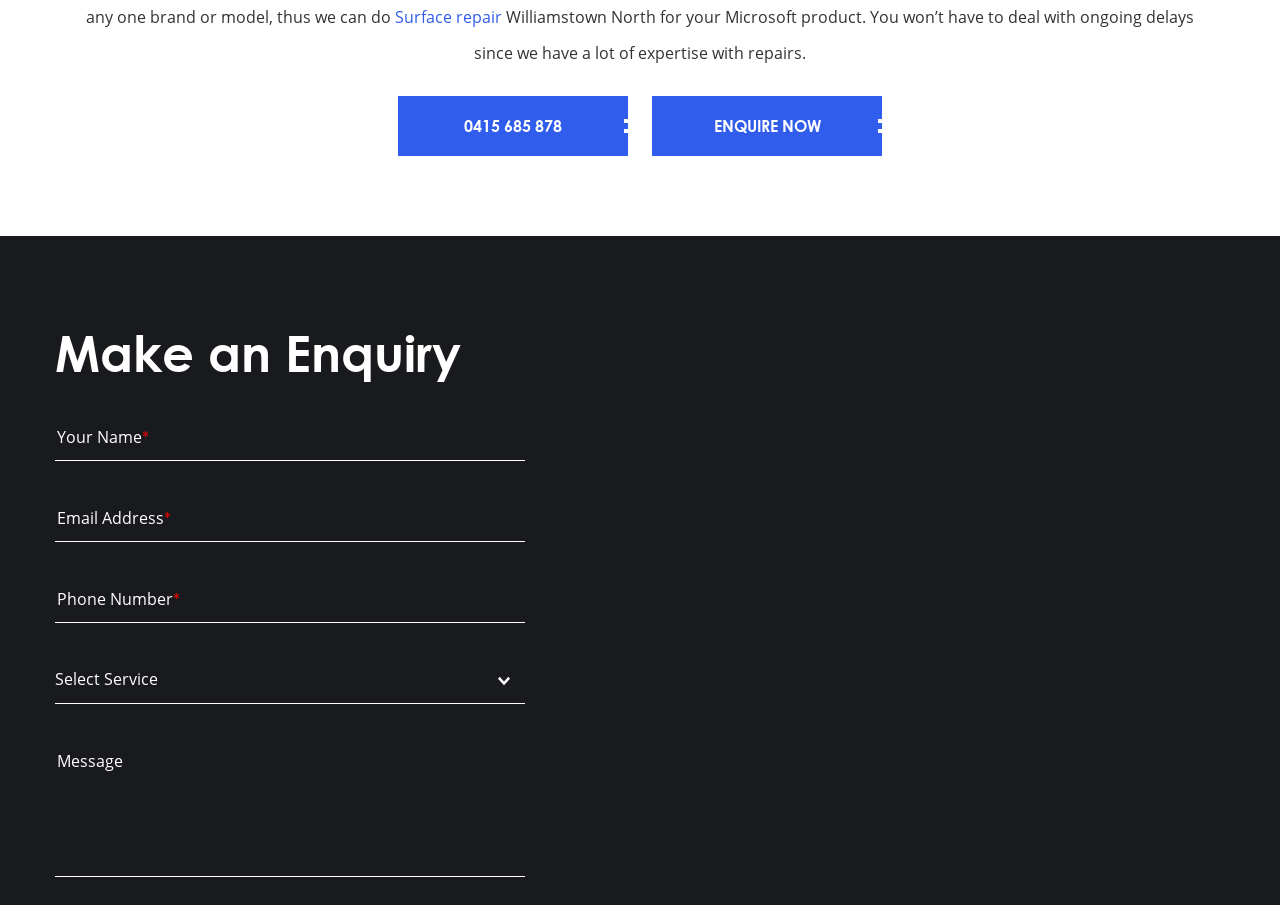Give the bounding box coordinates for this UI element: "Surface repair". The coordinates should be four float numbers between 0 and 1, arranged as [left, top, right, bottom].

[0.309, 0.006, 0.392, 0.03]